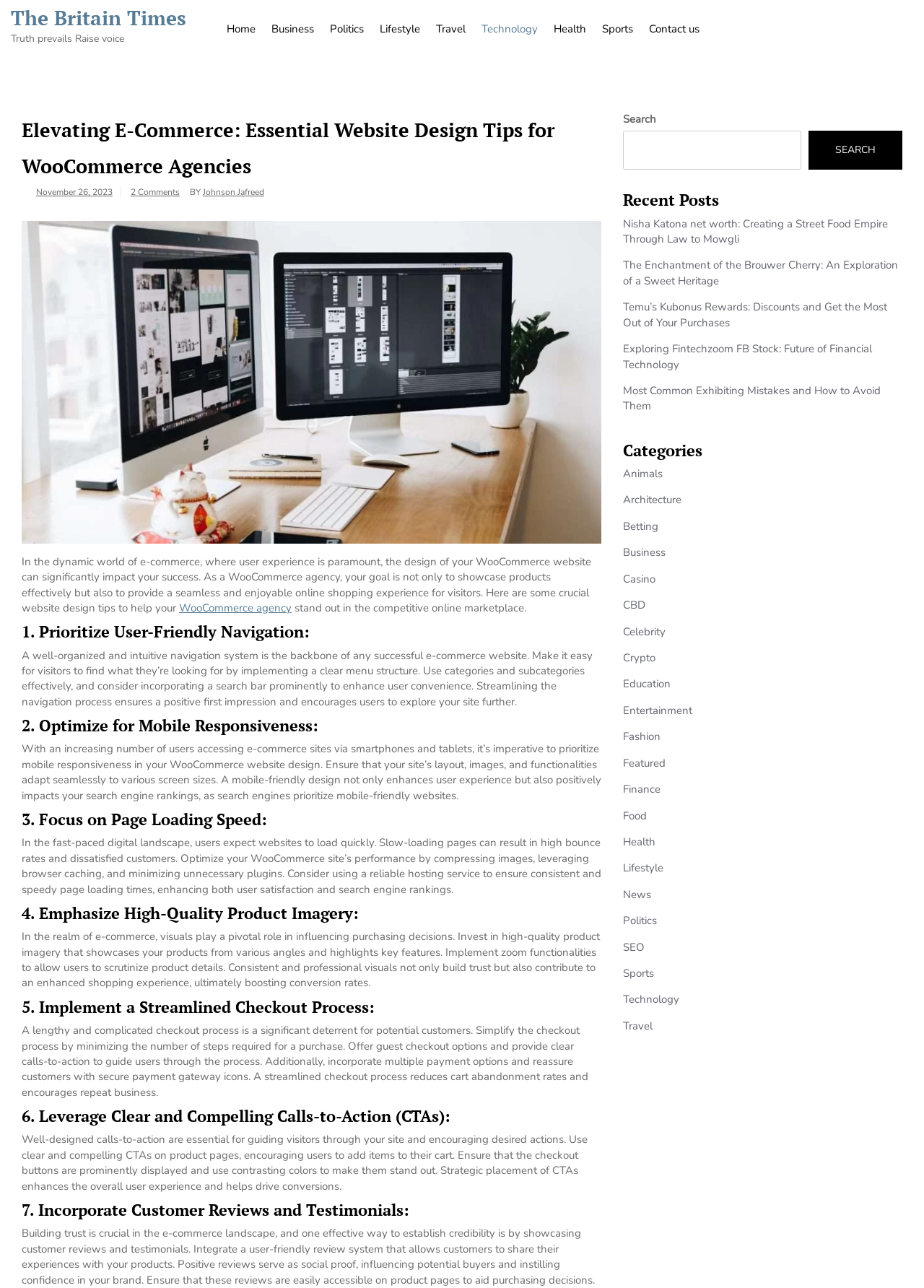Create a detailed summary of all the visual and textual information on the webpage.

This webpage is an article from The Britain Times, a news website. At the top, there is a header section with a logo and a navigation menu consisting of links to various categories such as Home, Business, Politics, Lifestyle, and more. Below the header, there is a search bar and a section titled "Recent Posts" that lists several article links.

The main content of the webpage is an article titled "Elevating E-Commerce: Essential Website Design Tips for WooCommerce Agencies." The article is divided into seven sections, each with a heading and a brief description. The sections cover topics such as prioritizing user-friendly navigation, optimizing for mobile responsiveness, focusing on page loading speed, emphasizing high-quality product imagery, implementing a streamlined checkout process, leveraging clear and compelling calls-to-action, and incorporating customer reviews and testimonials.

Throughout the article, there are no images, but there are links to other related articles and a section at the bottom with links to various categories such as Animals, Architecture, Betting, and more.

Overall, the webpage has a clean and organized layout, making it easy to navigate and read the article.